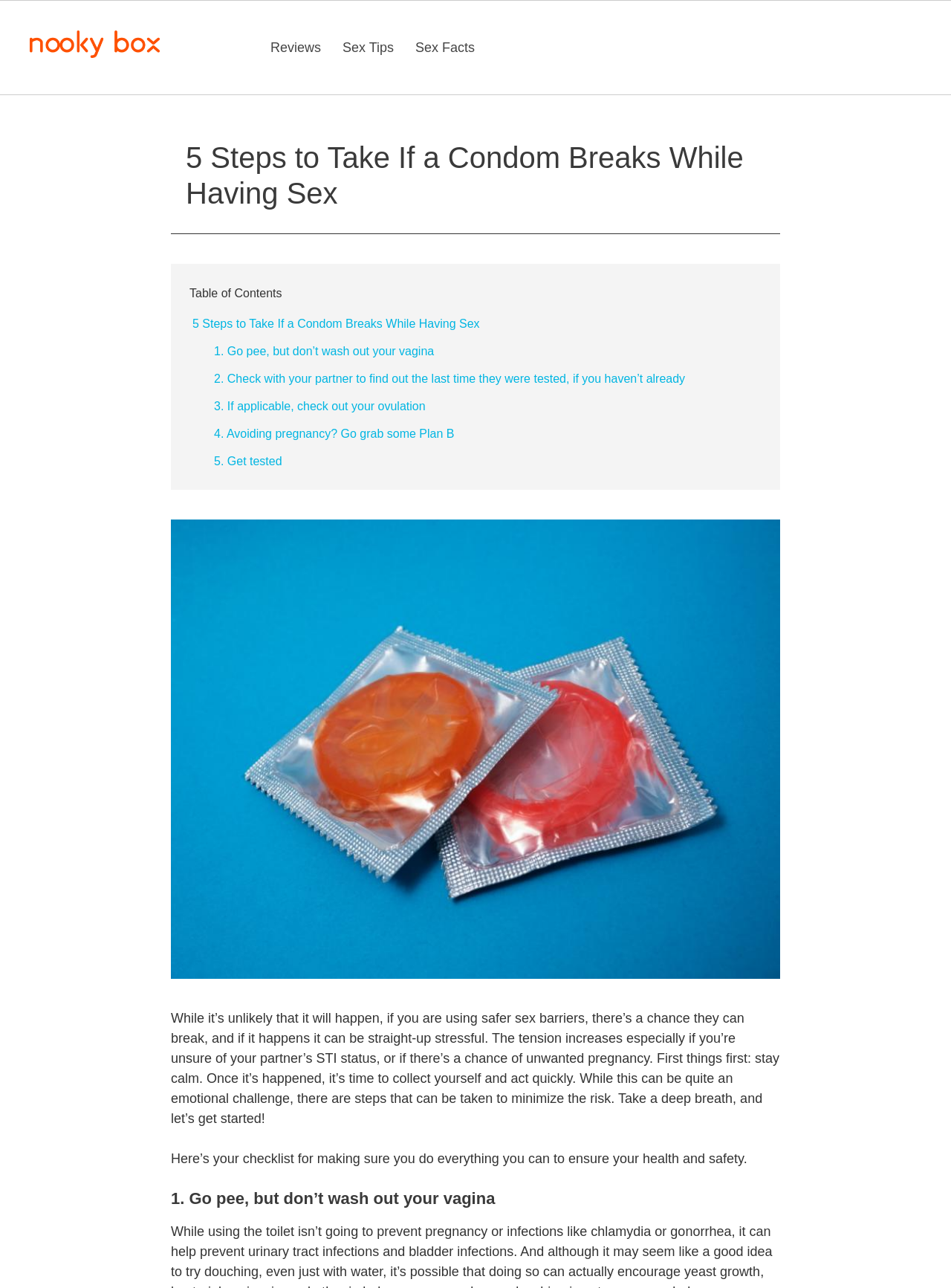How many steps are there to take if a condom breaks?
Give a one-word or short-phrase answer derived from the screenshot.

5